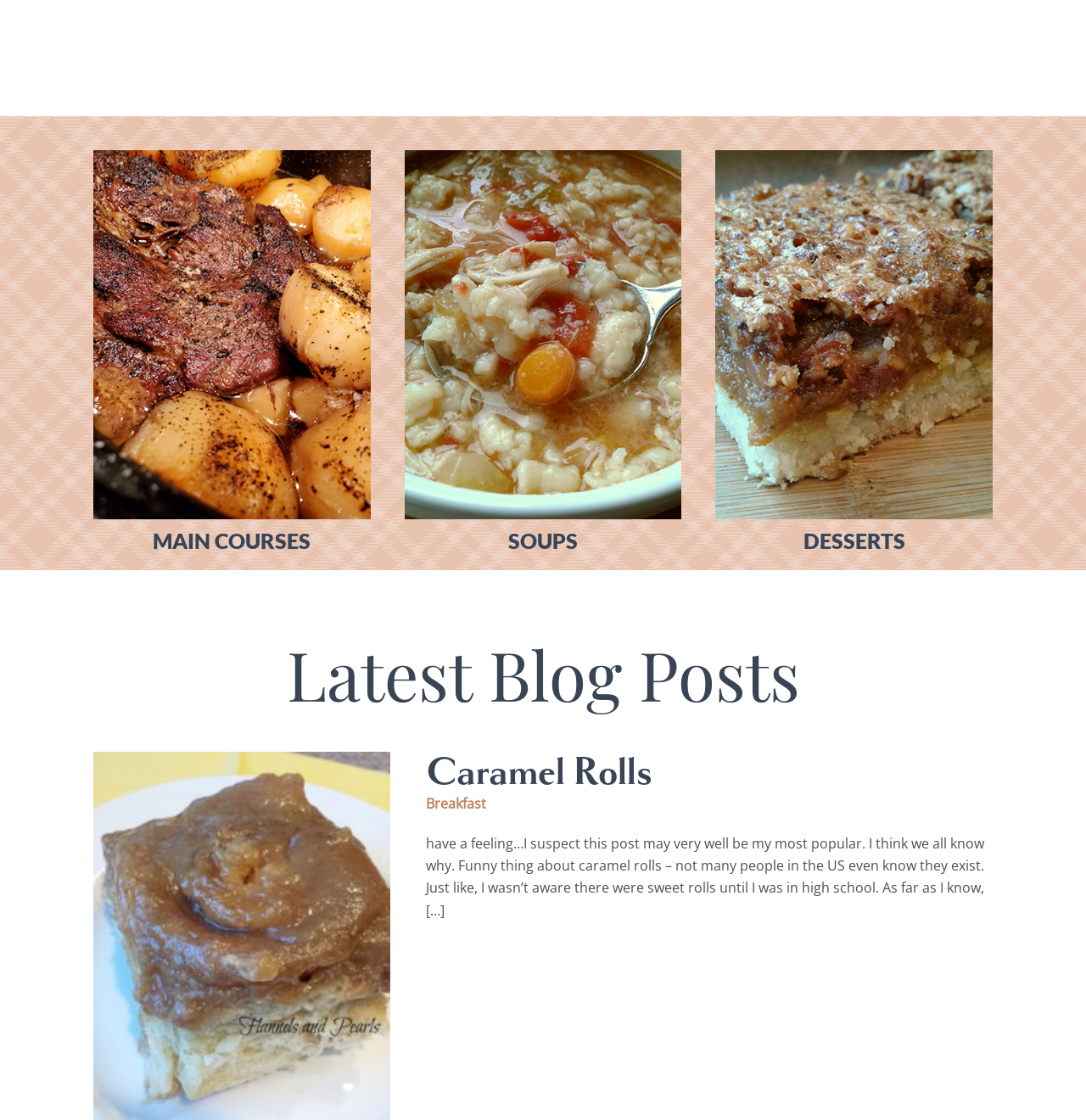Show me the bounding box coordinates of the clickable region to achieve the task as per the instruction: "Go to the next page".

[0.285, 0.936, 0.335, 0.965]